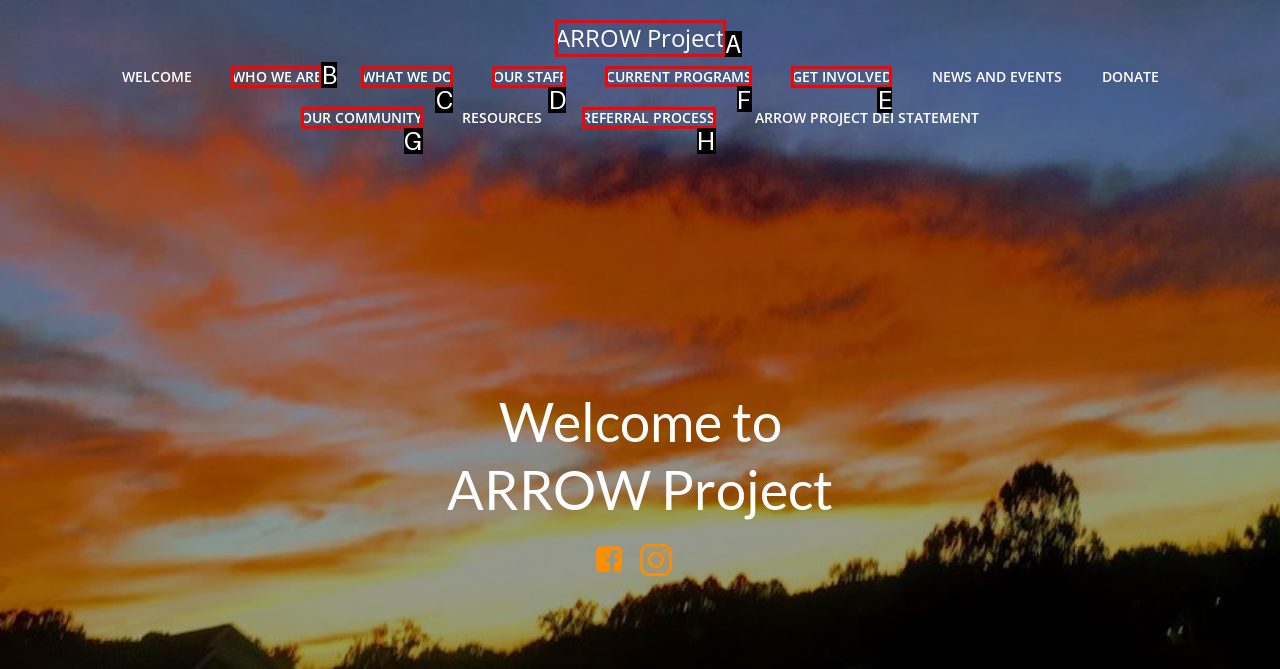Identify the HTML element that should be clicked to accomplish the task: Learn about CURRENT PROGRAMS
Provide the option's letter from the given choices.

F